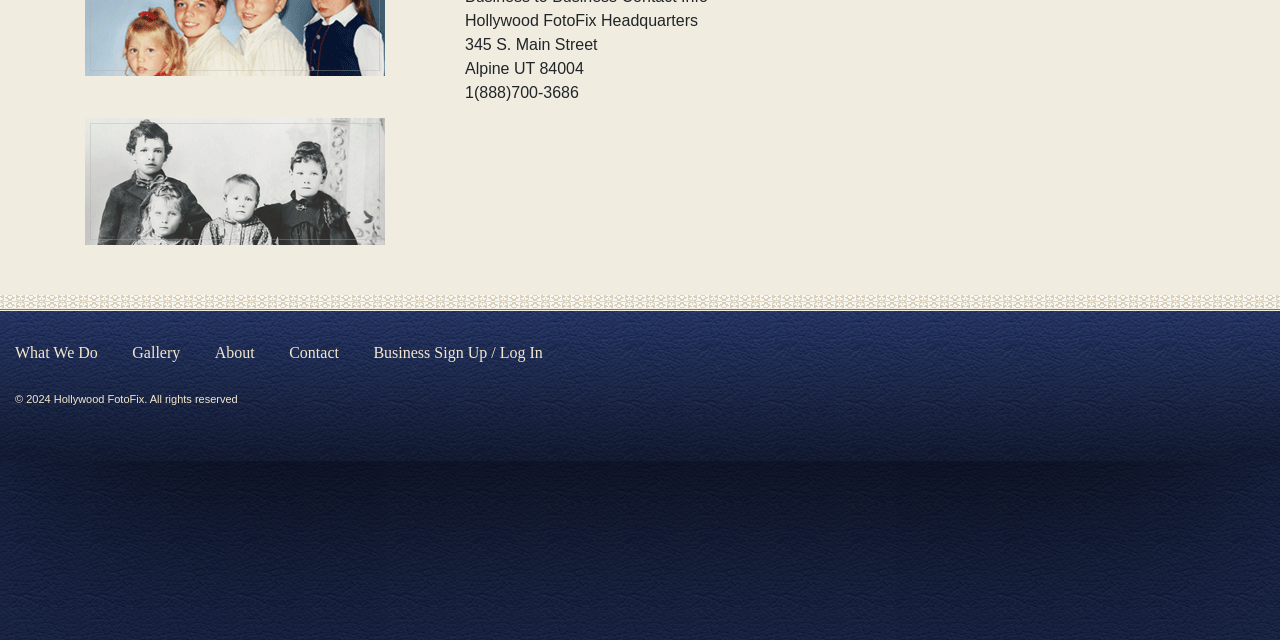Identify the bounding box for the UI element described as: "Gallery". Ensure the coordinates are four float numbers between 0 and 1, formatted as [left, top, right, bottom].

[0.103, 0.533, 0.141, 0.57]